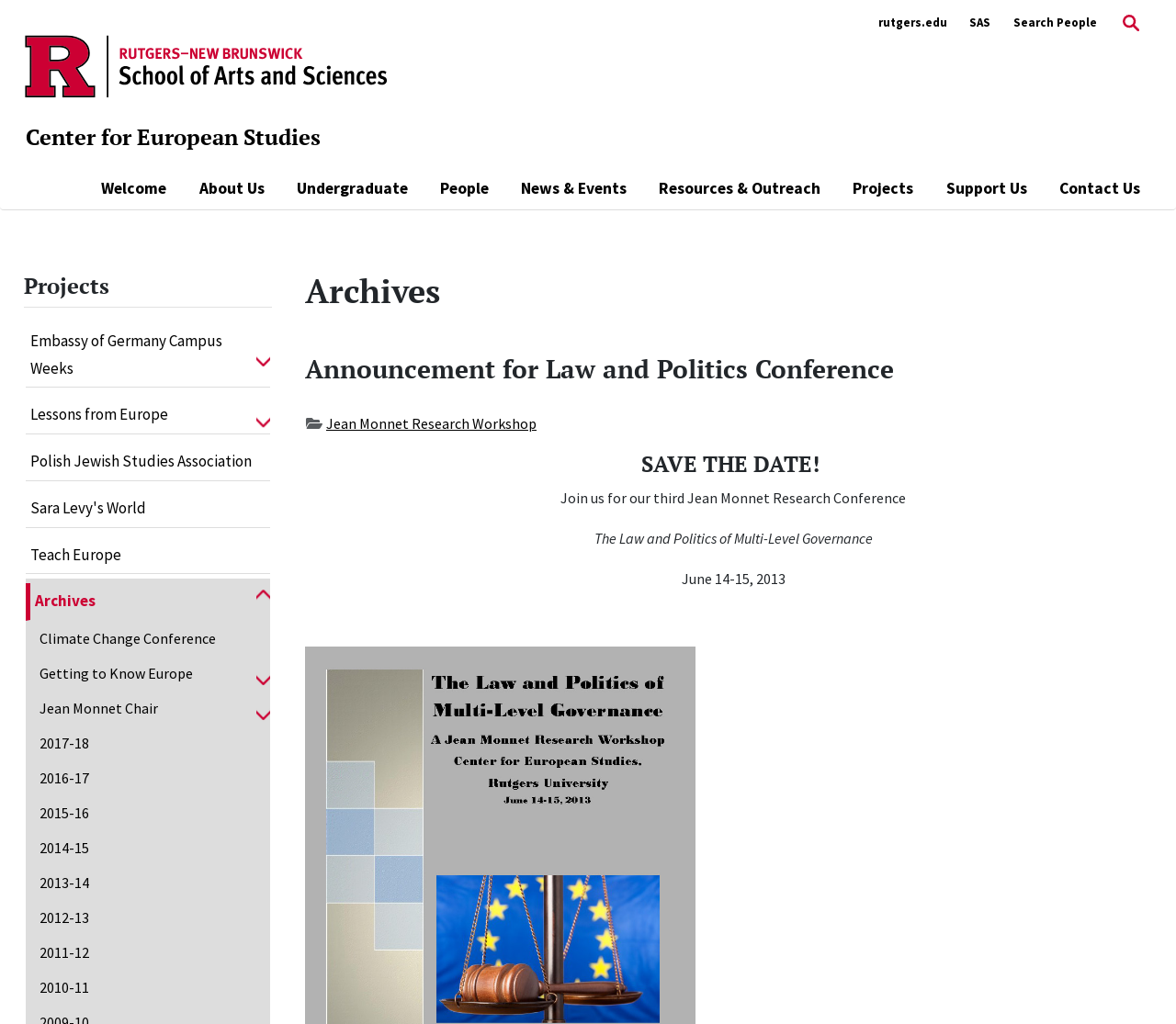Identify the bounding box coordinates of the clickable region required to complete the instruction: "Click the RU Logo 2024 link". The coordinates should be given as four float numbers within the range of 0 and 1, i.e., [left, top, right, bottom].

[0.019, 0.054, 0.331, 0.072]